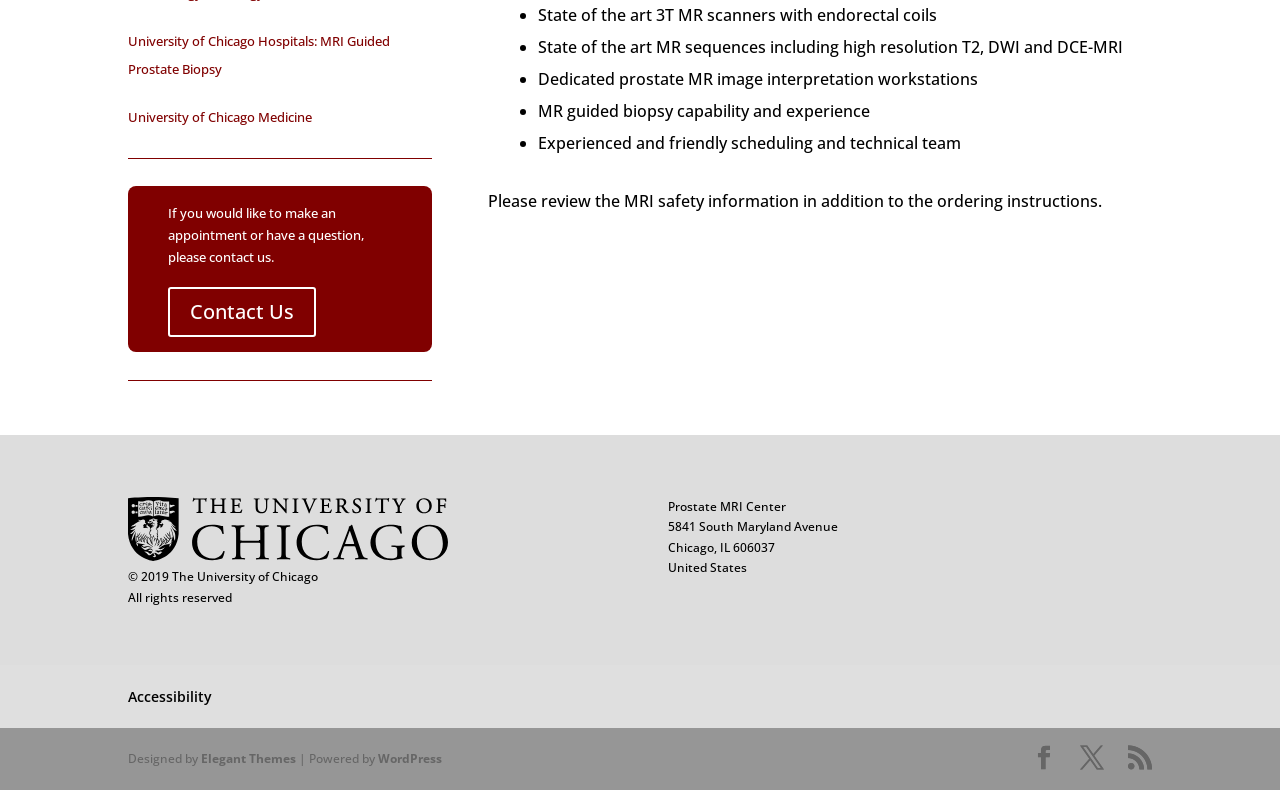Find the bounding box of the web element that fits this description: "please contact us.".

[0.131, 0.314, 0.214, 0.337]